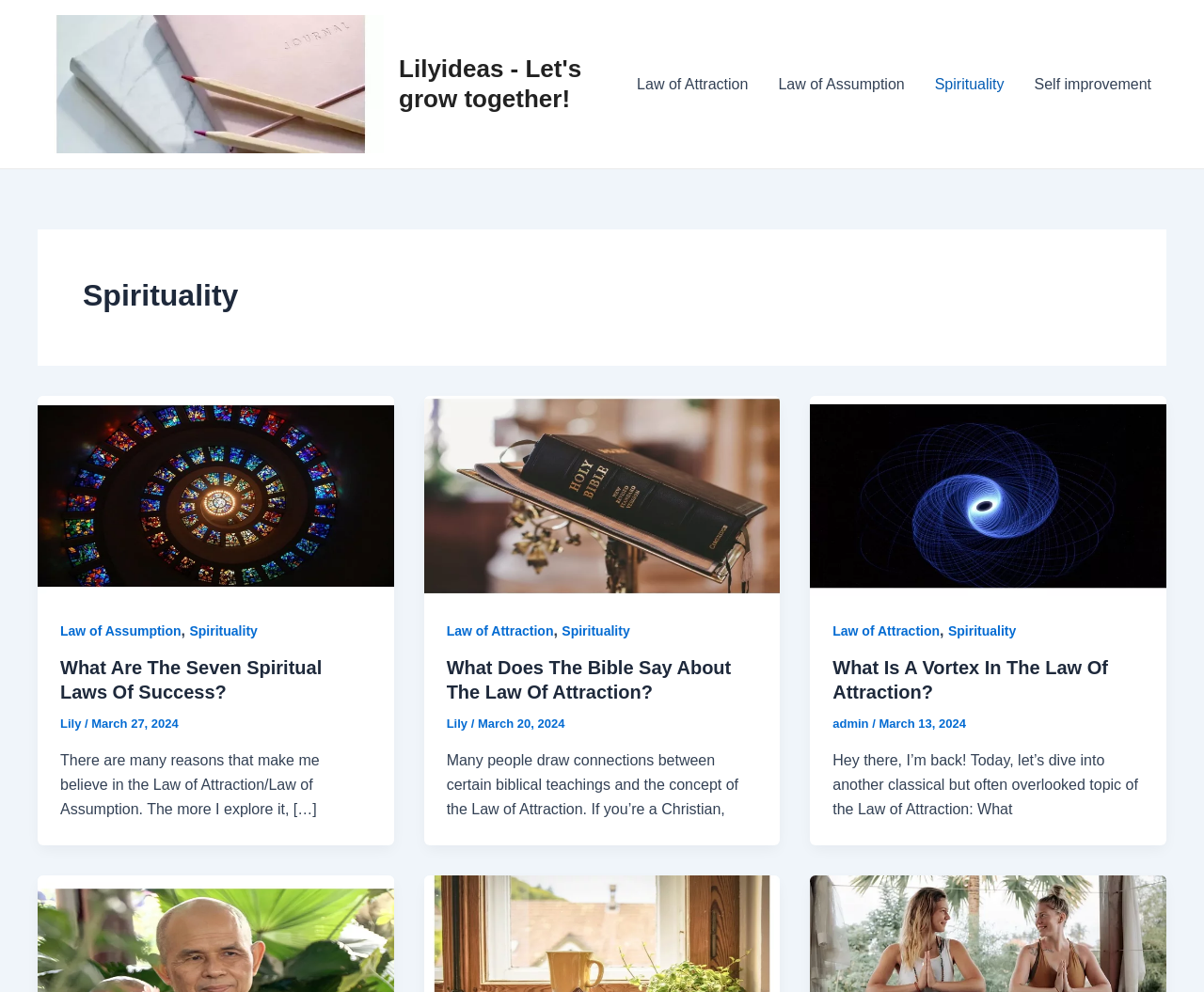What is the date of the third article?
Please use the image to provide an in-depth answer to the question.

I examined the third article element [60] and found the StaticText element [320] which contains the date 'March 13, 2024', indicating that this is the date of the third article.